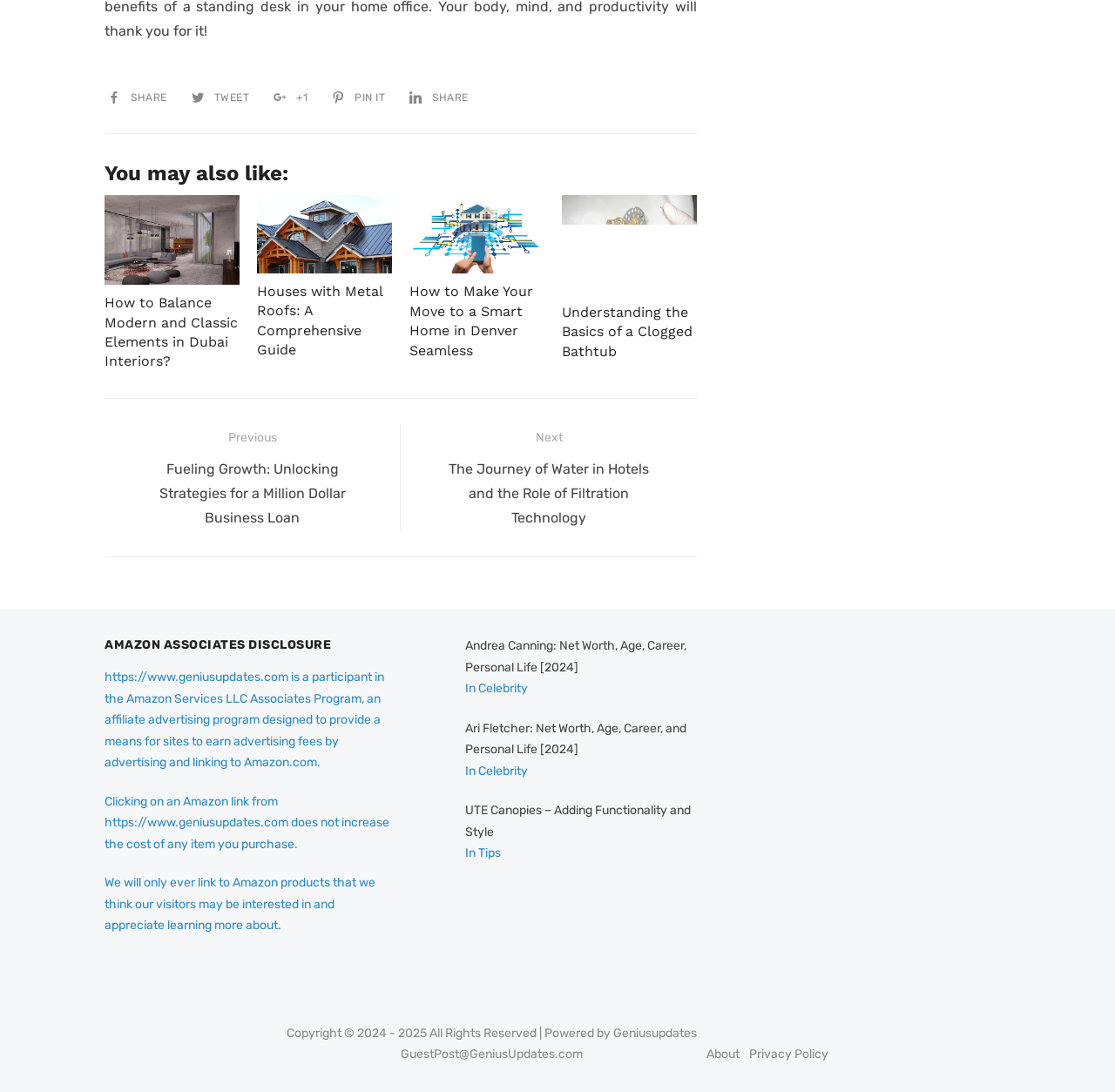Find the bounding box coordinates of the element I should click to carry out the following instruction: "Read the article 'How to Balance Modern and Classic Elements in Dubai Interiors?'".

[0.094, 0.27, 0.213, 0.338]